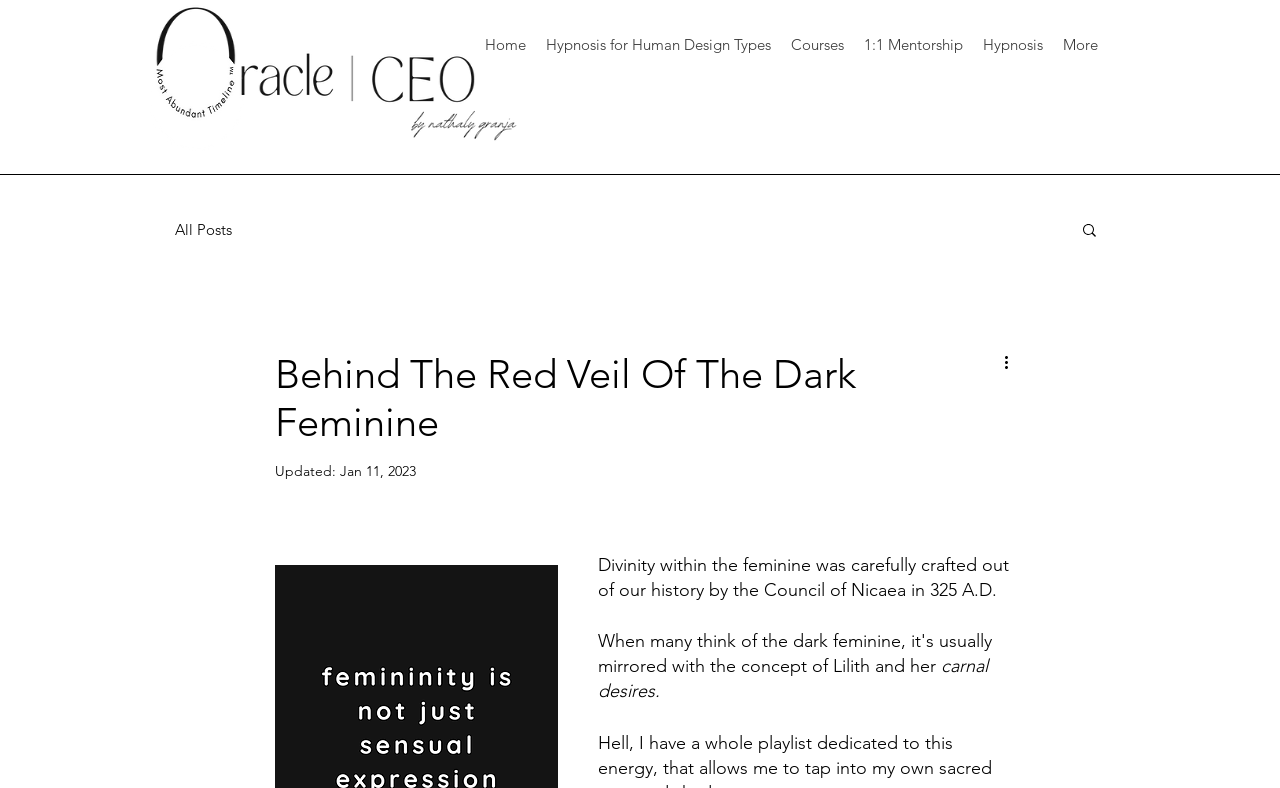Carefully observe the image and respond to the question with a detailed answer:
How many navigation links are there?

I counted the number of links under the 'Site' navigation element, which are 'Home', 'Hypnosis for Human Design Types', 'Courses', '1:1 Mentorship', 'Hypnosis', and 'More'. There is also a separate 'blog' navigation element with one link 'All Posts'. Therefore, there are a total of 6 navigation links.